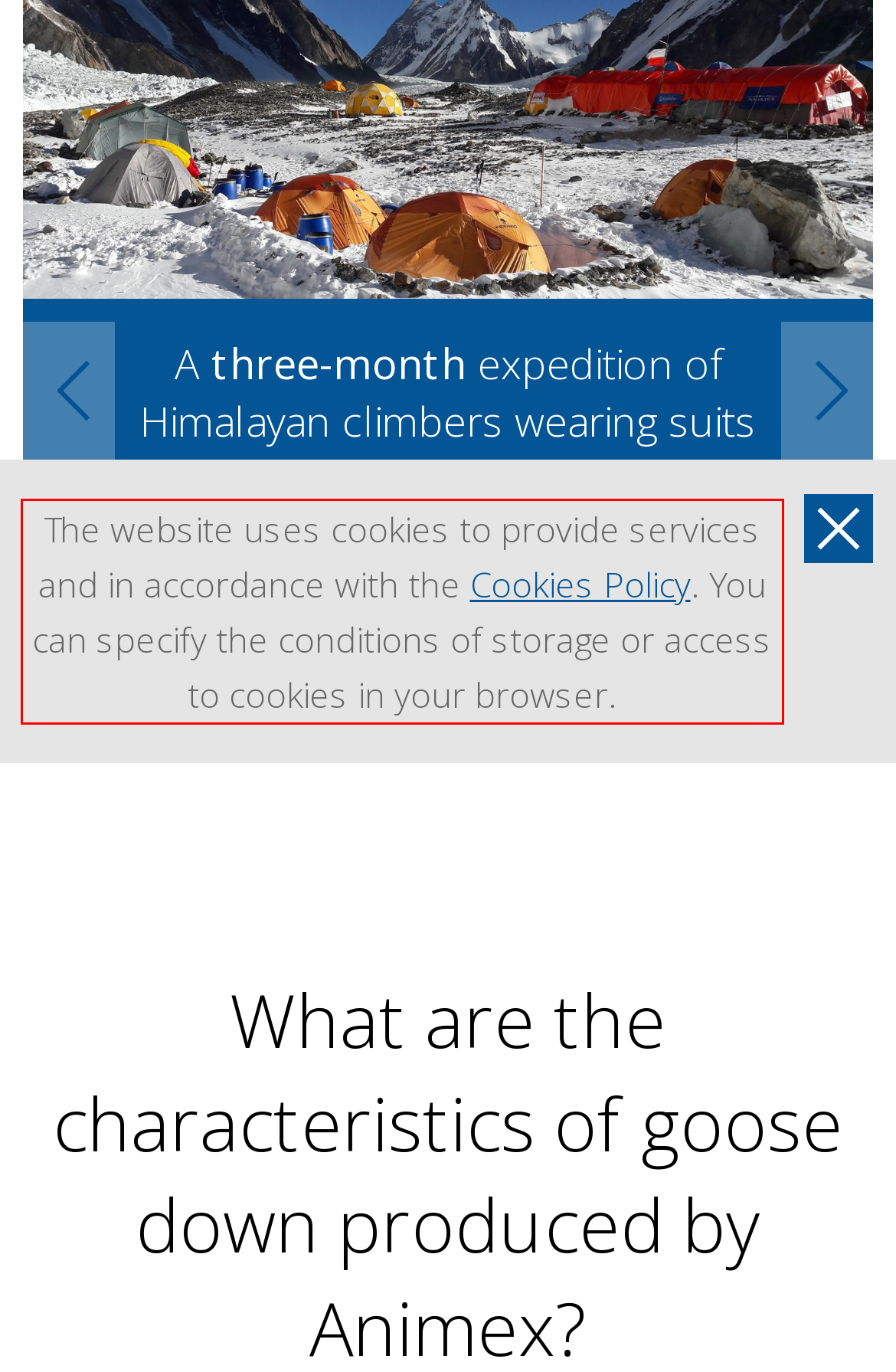You are given a webpage screenshot with a red bounding box around a UI element. Extract and generate the text inside this red bounding box.

The website uses cookies to provide services and in accordance with the Cookies Policy. You can specify the conditions of storage or access to cookies in your browser.